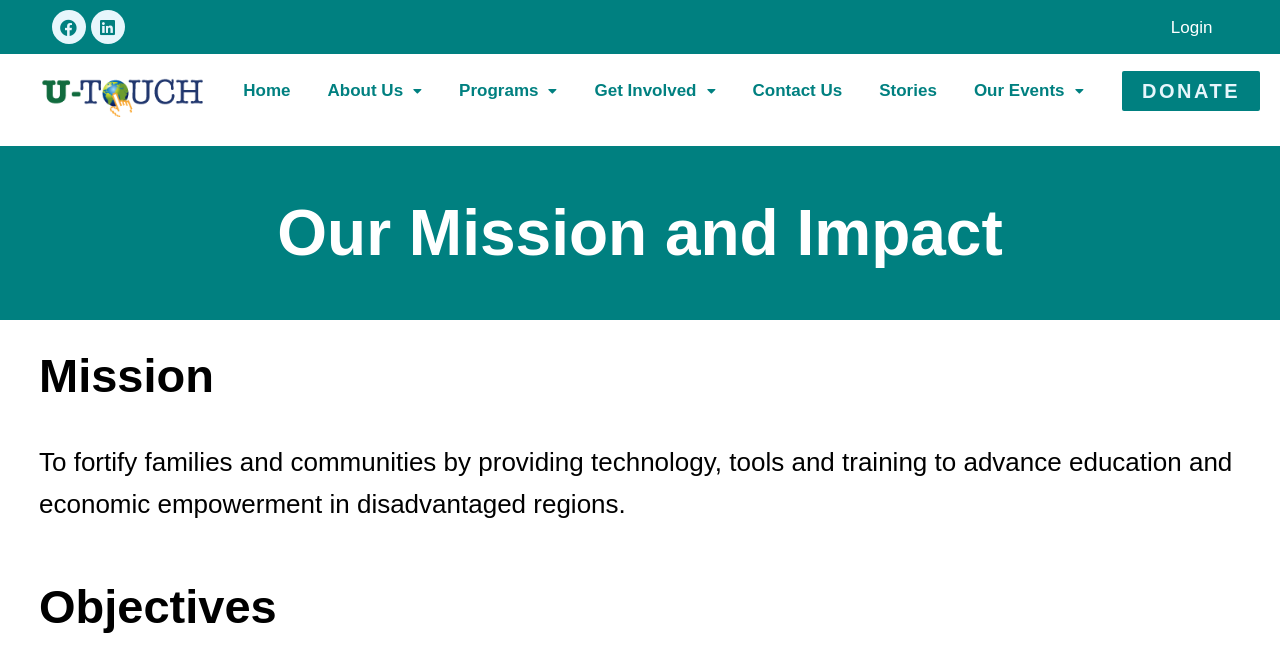Please respond in a single word or phrase: 
What is the second StaticText element?

Mission